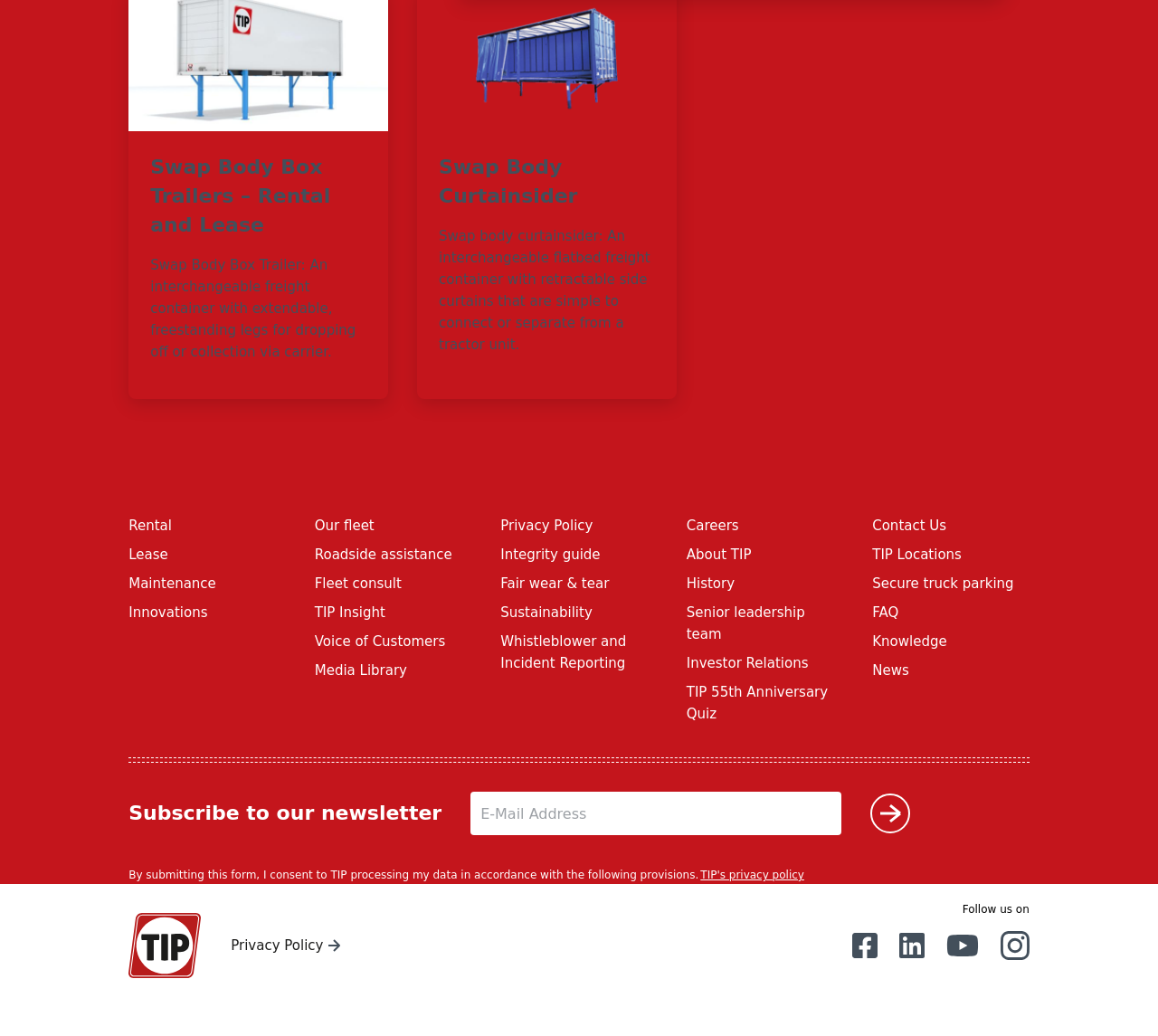What type of trailers are described on this webpage?
Please use the visual content to give a single word or phrase answer.

Swap body box trailers